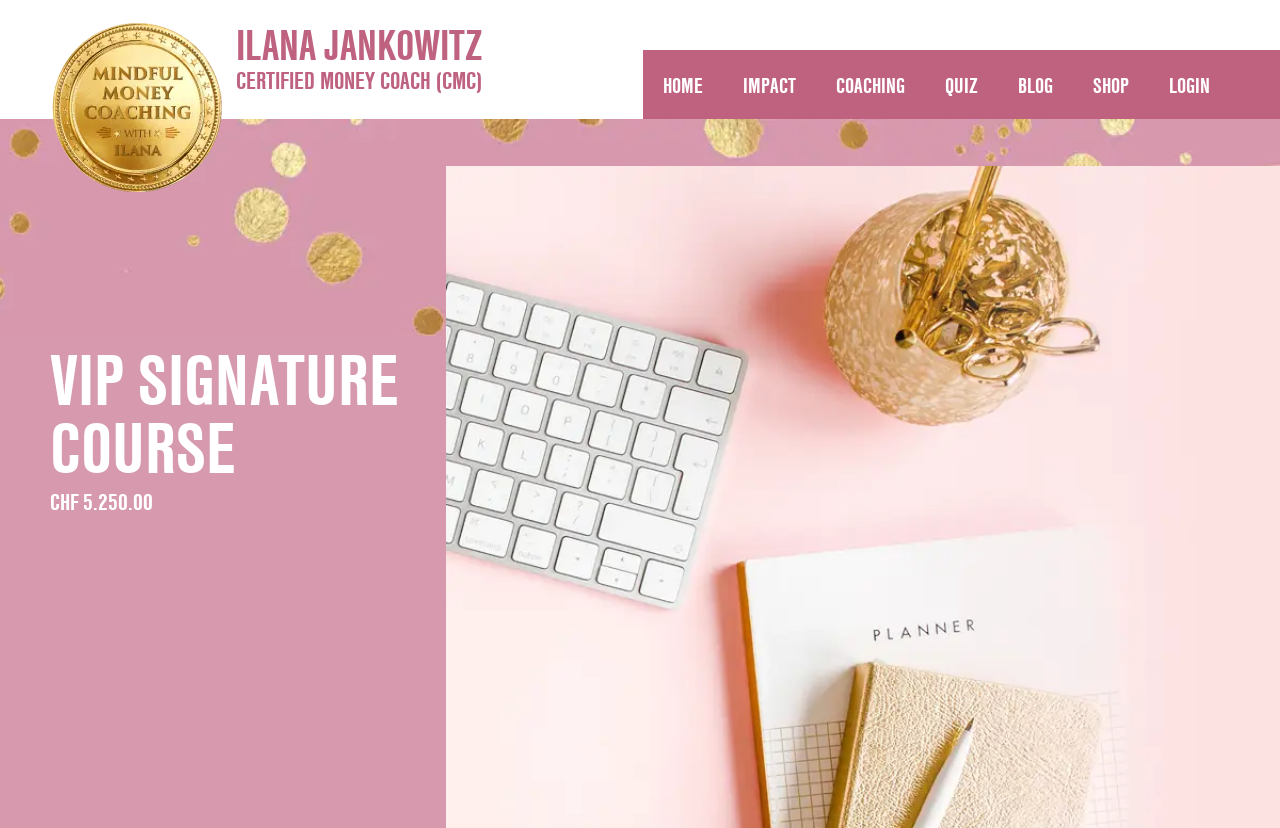What is the price of the VIP Signature Course? From the image, respond with a single word or brief phrase.

CHF 5,250.00